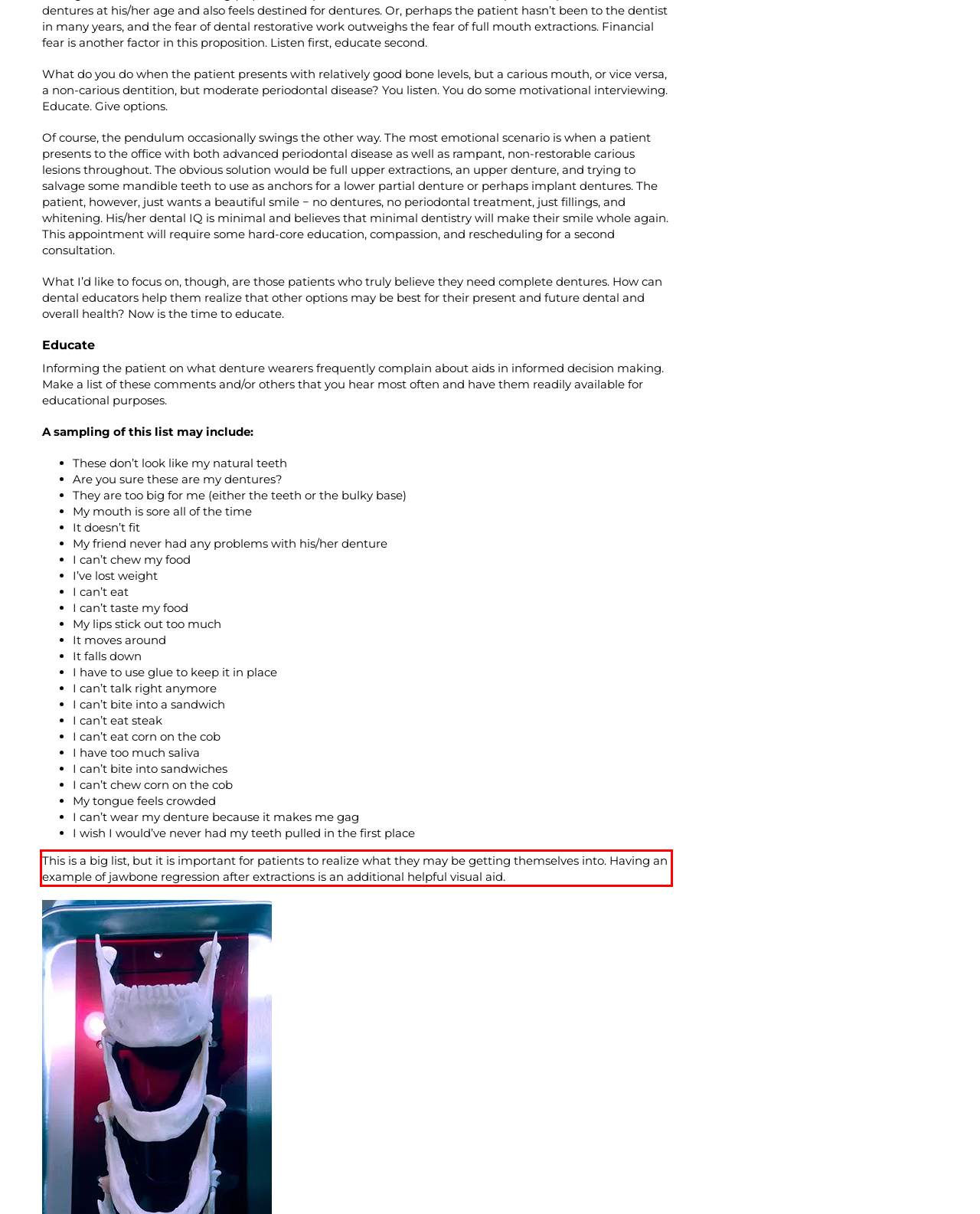By examining the provided screenshot of a webpage, recognize the text within the red bounding box and generate its text content.

This is a big list, but it is important for patients to realize what they may be getting themselves into. Having an example of jawbone regression after extractions is an additional helpful visual aid.